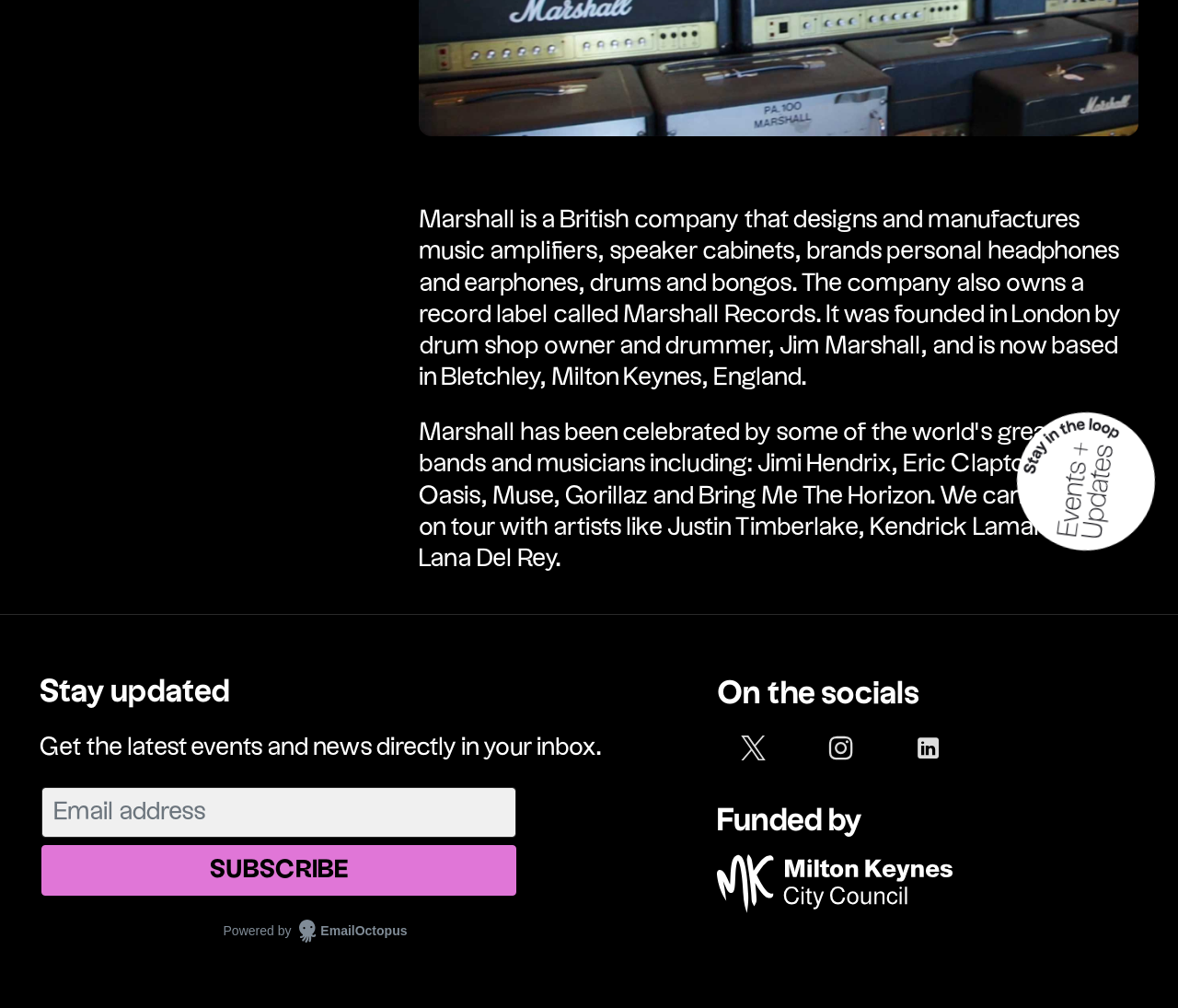Mark the bounding box of the element that matches the following description: "value="Subscribe"".

[0.035, 0.838, 0.438, 0.888]